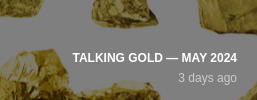What is the theme of the article?
Using the visual information, respond with a single word or phrase.

Gold